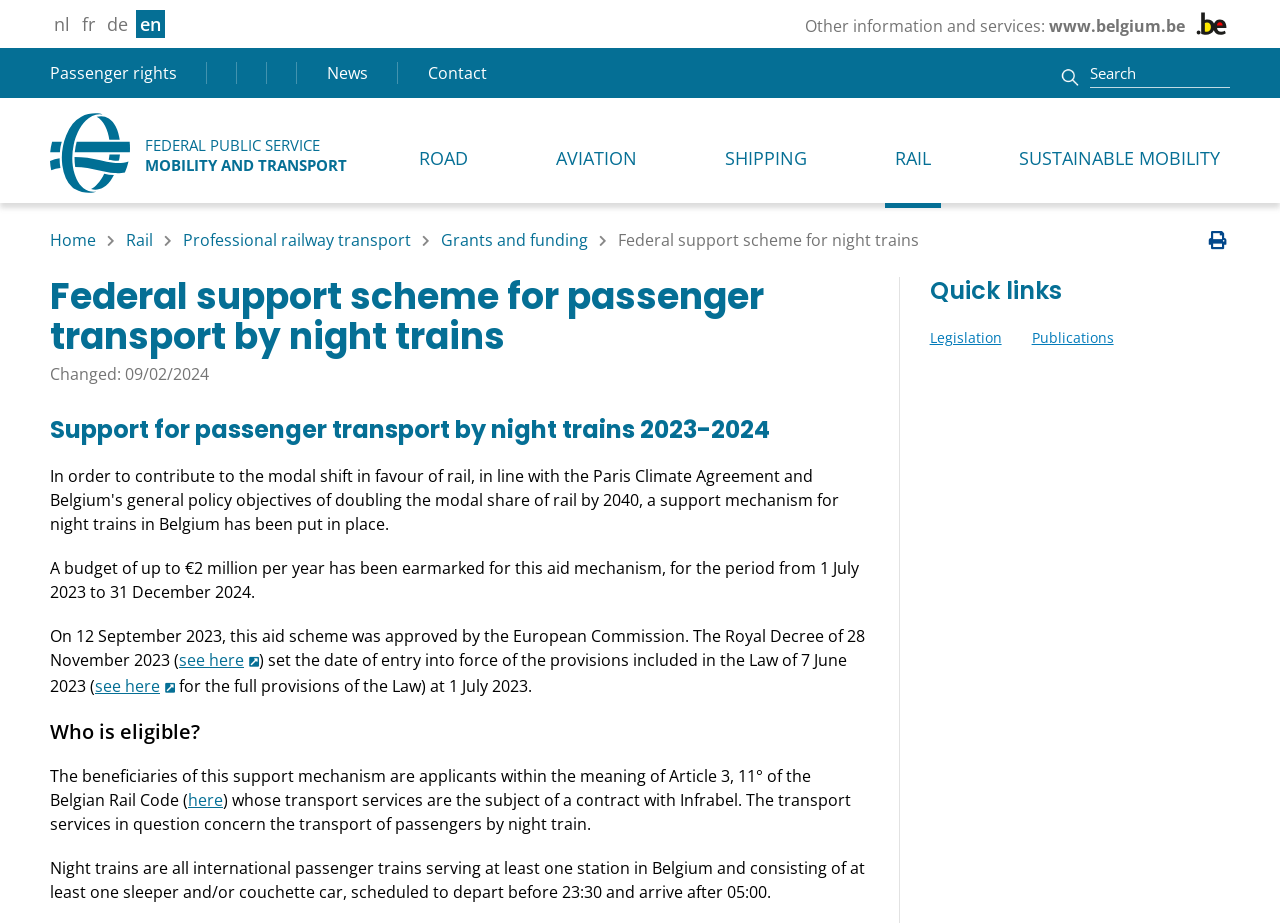Locate the bounding box coordinates of the element's region that should be clicked to carry out the following instruction: "Click on the logo of the Belgian Federal Authorities". The coordinates need to be four float numbers between 0 and 1, i.e., [left, top, right, bottom].

[0.932, 0.011, 0.961, 0.041]